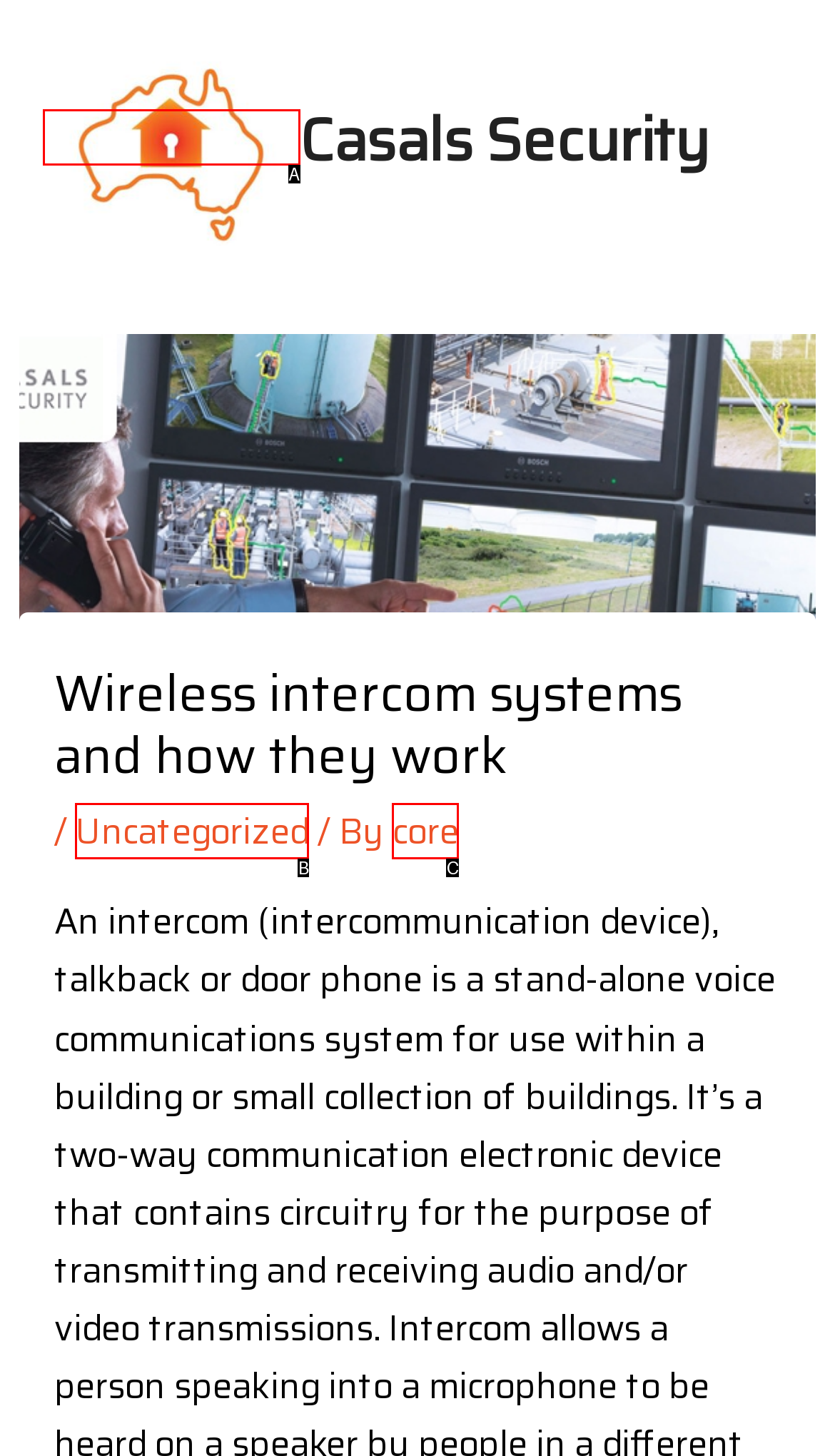Determine the HTML element that best matches this description: core from the given choices. Respond with the corresponding letter.

C